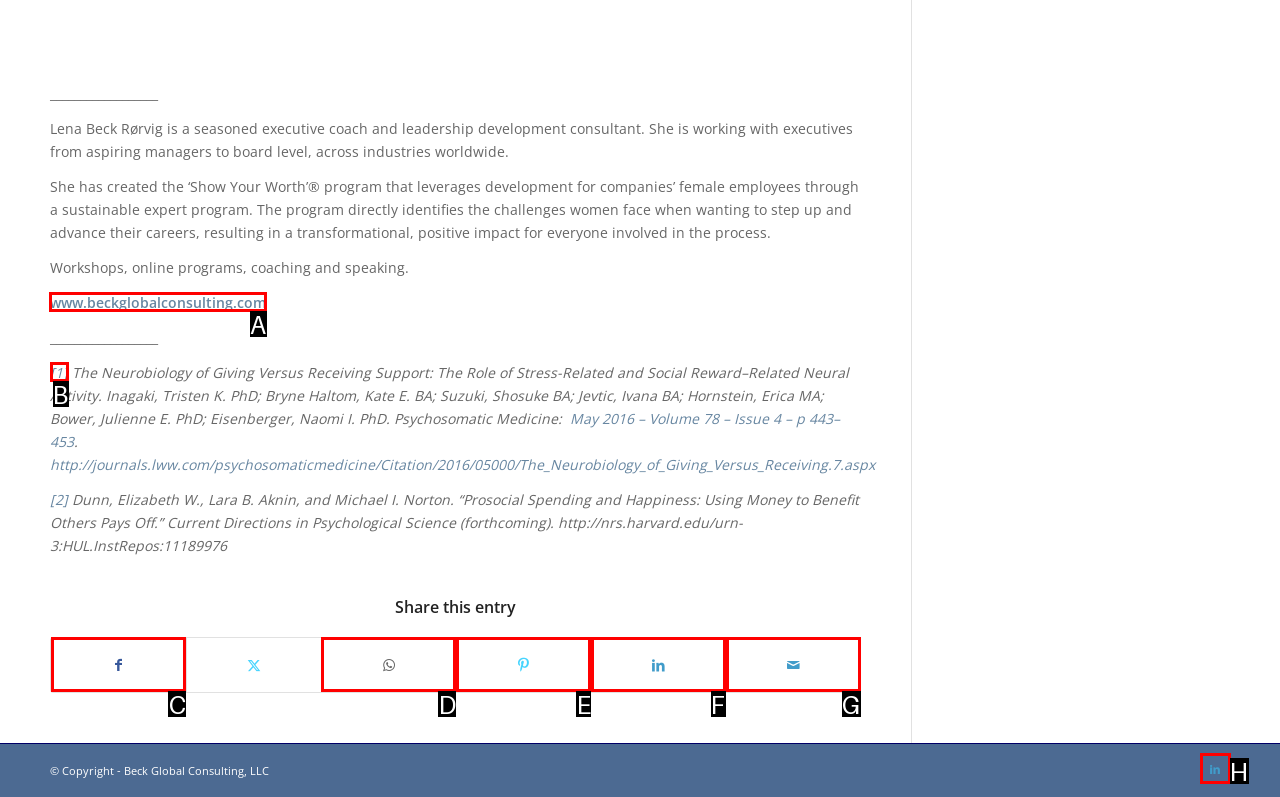Determine which UI element I need to click to achieve the following task: Visit the website of Beck Global Consulting Provide your answer as the letter of the selected option.

A